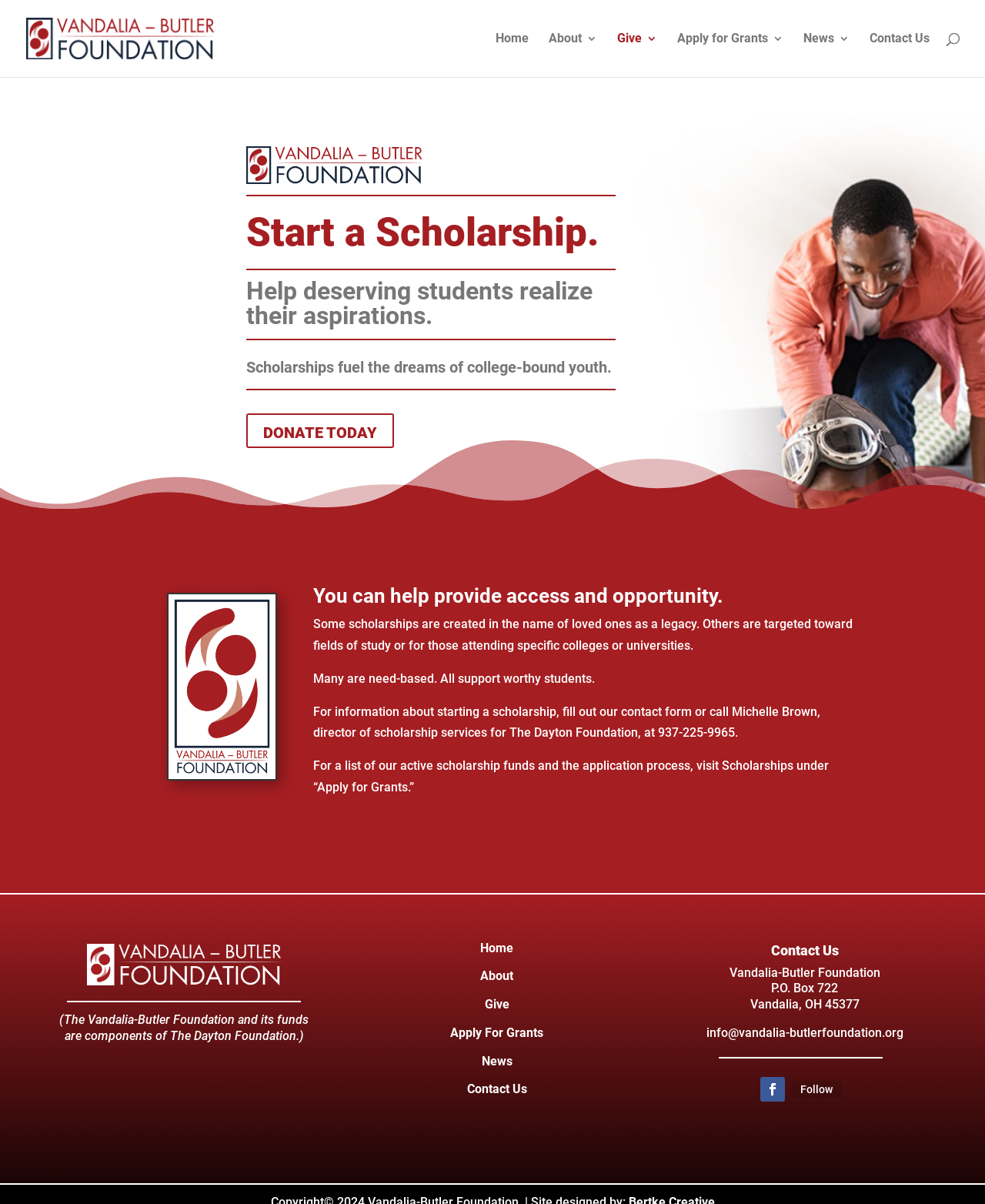Kindly provide the bounding box coordinates of the section you need to click on to fulfill the given instruction: "Click the 'Home' link".

[0.503, 0.027, 0.537, 0.064]